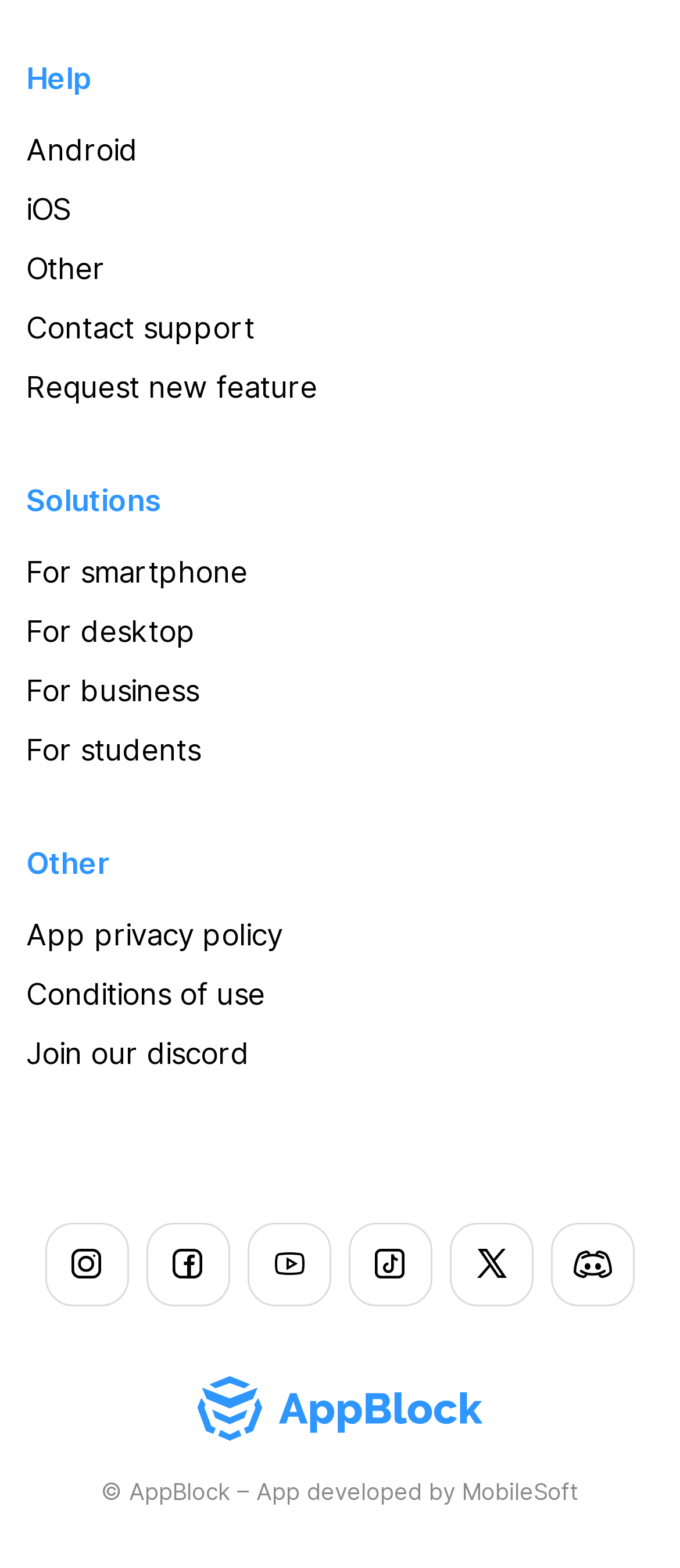Please identify the bounding box coordinates of the element that needs to be clicked to perform the following instruction: "Click on Android".

[0.038, 0.082, 0.203, 0.109]